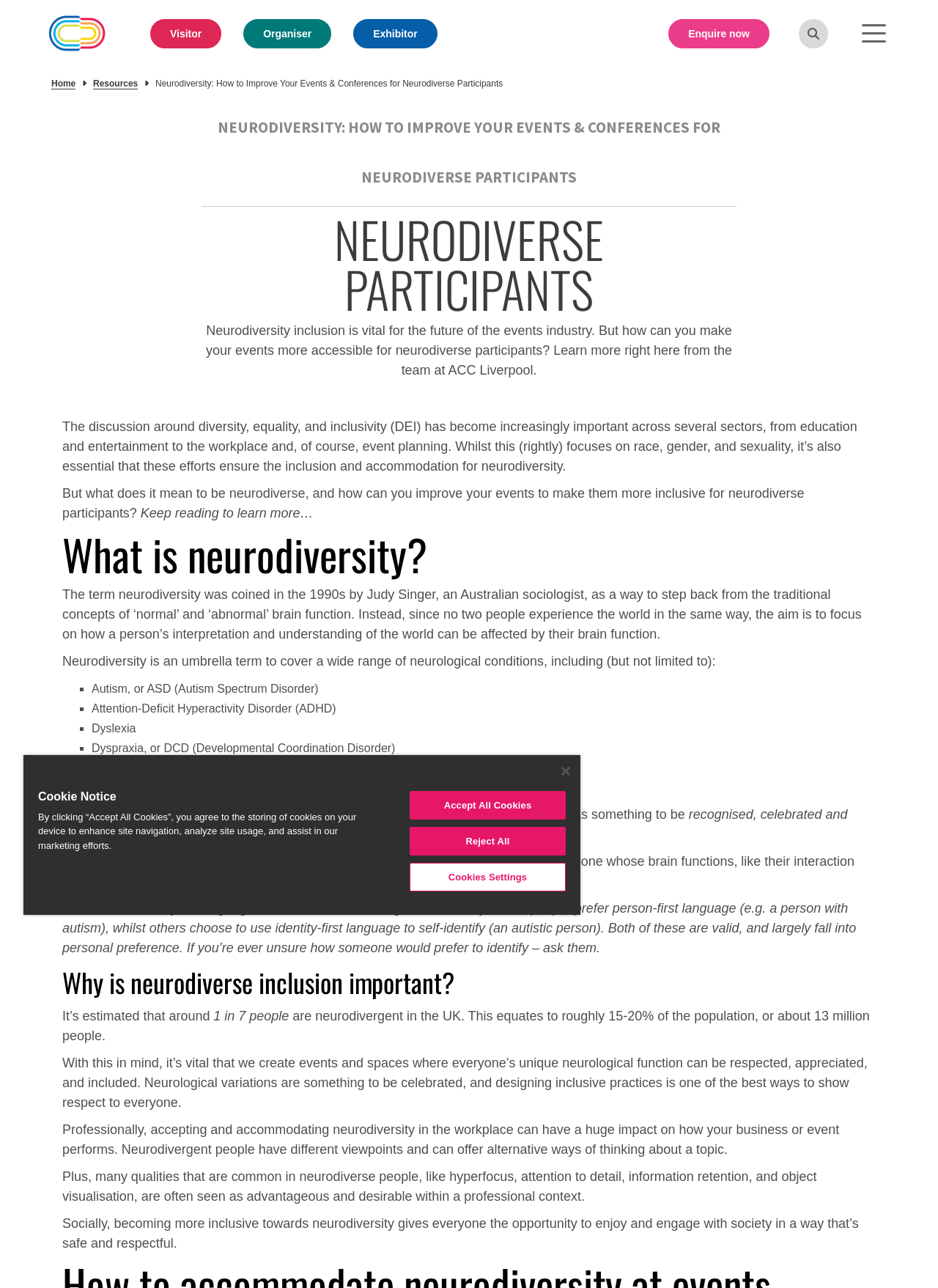Please answer the following question using a single word or phrase: 
What is the main topic of this webpage?

Neurodiversity